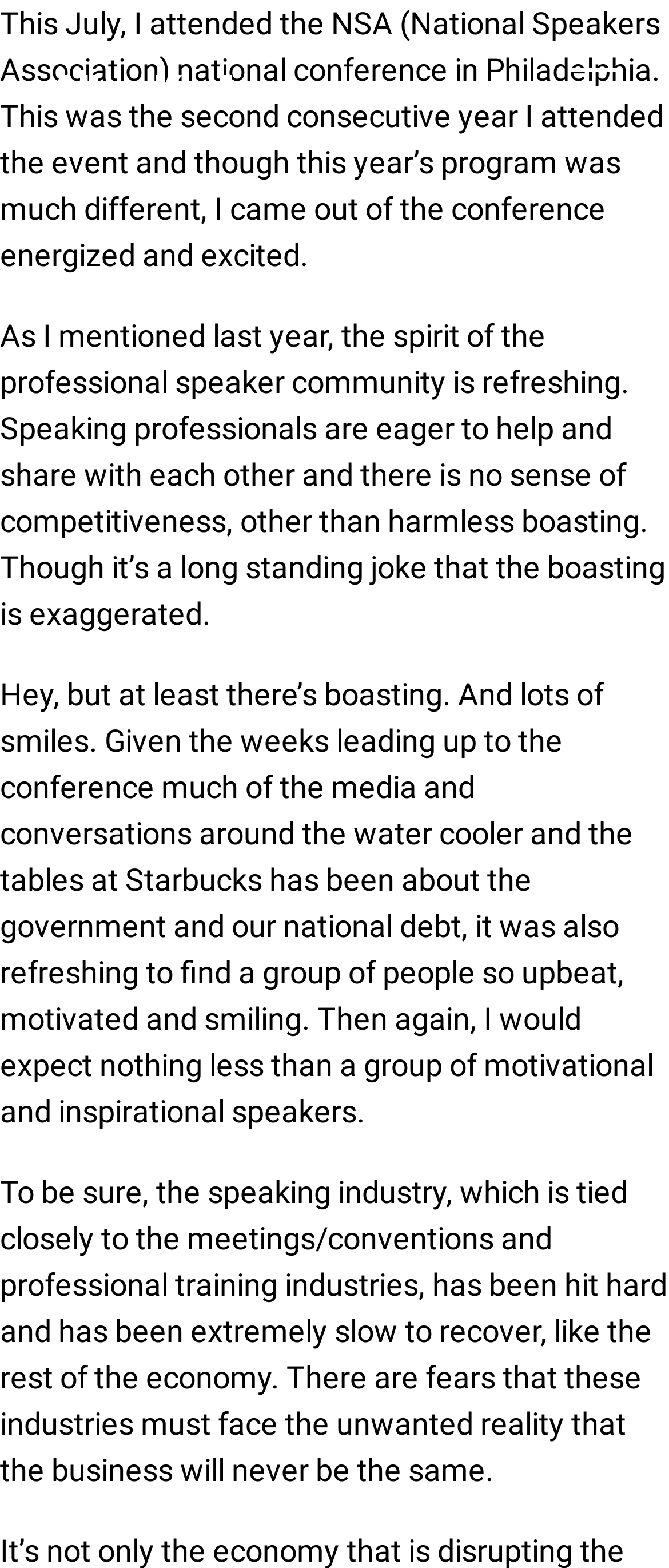What is the topic of the conference mentioned?
Based on the visual details in the image, please answer the question thoroughly.

The text explicitly states that the author attended the NSA (National Speakers Association) national conference in Philadelphia, indicating that the conference is related to the speaking industry.